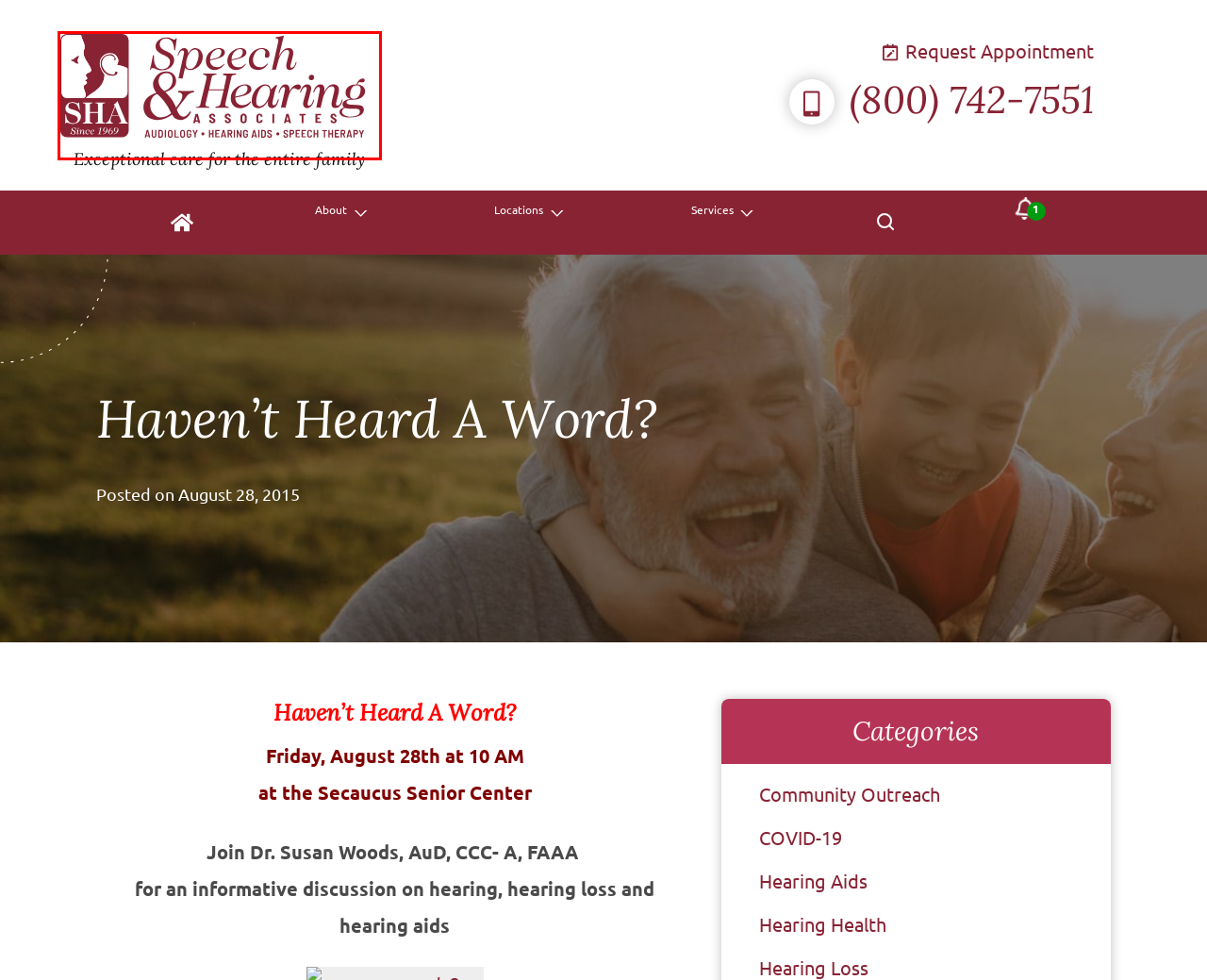A screenshot of a webpage is given, marked with a red bounding box around a UI element. Please select the most appropriate webpage description that fits the new page after clicking the highlighted element. Here are the candidates:
A. Accessibility Statement | Speech & Hearing Associates
B. Hearing Loss  | Speech & Hearing Associates
C. Community Outreach  | Speech & Hearing Associates
D. Hearing Aids  | Speech & Hearing Associates
E. Hearing Health  | Speech & Hearing Associates
F. Speech & Hearing Associates - Exceptional Care For All
G. Westfield Office | Speech & Hearing Associates
H. Request Appointment | Speech & Hearing Associates

F